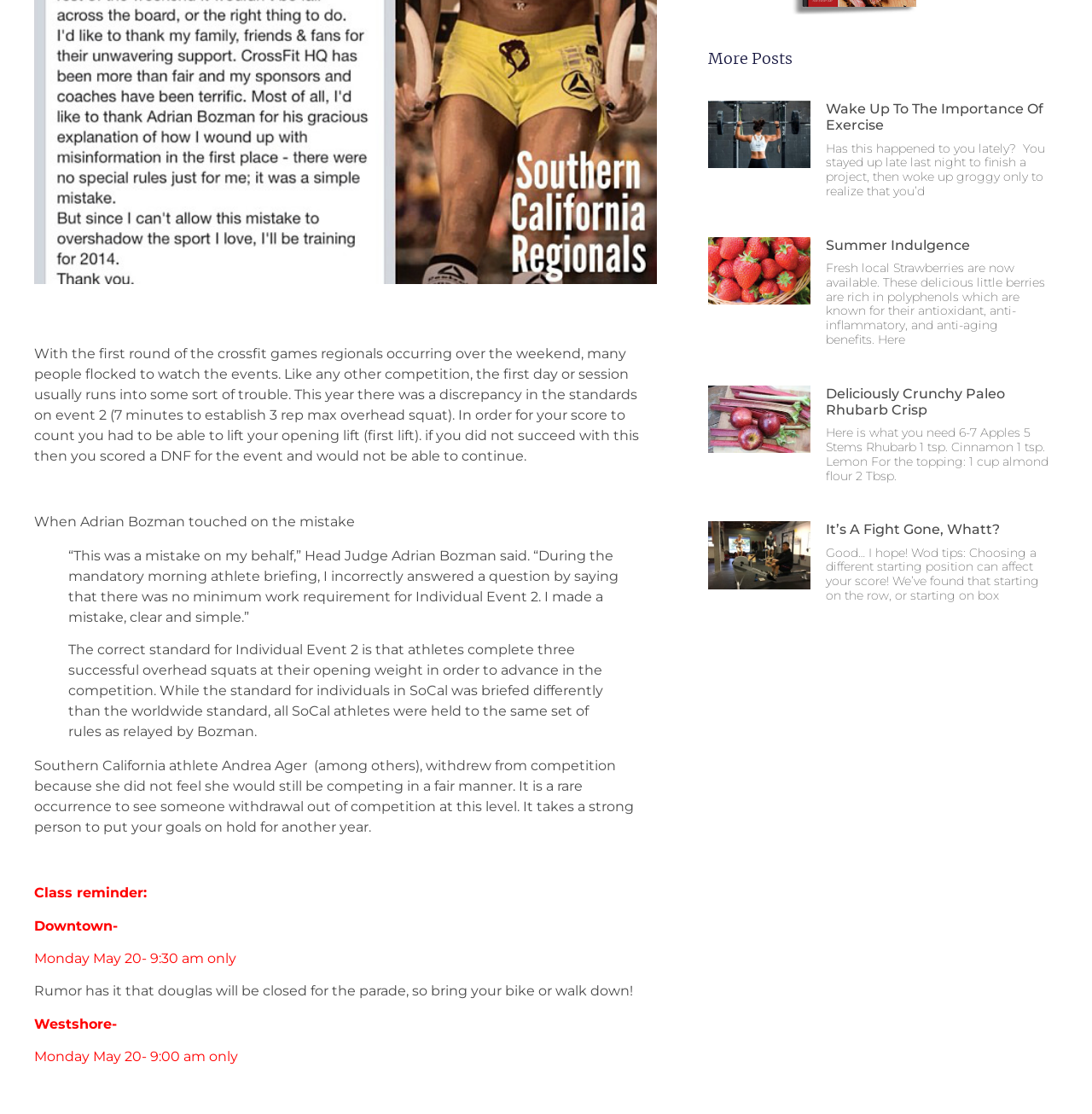Locate the bounding box coordinates of the element that should be clicked to execute the following instruction: "Check the class reminder for Downtown".

[0.031, 0.824, 0.108, 0.838]